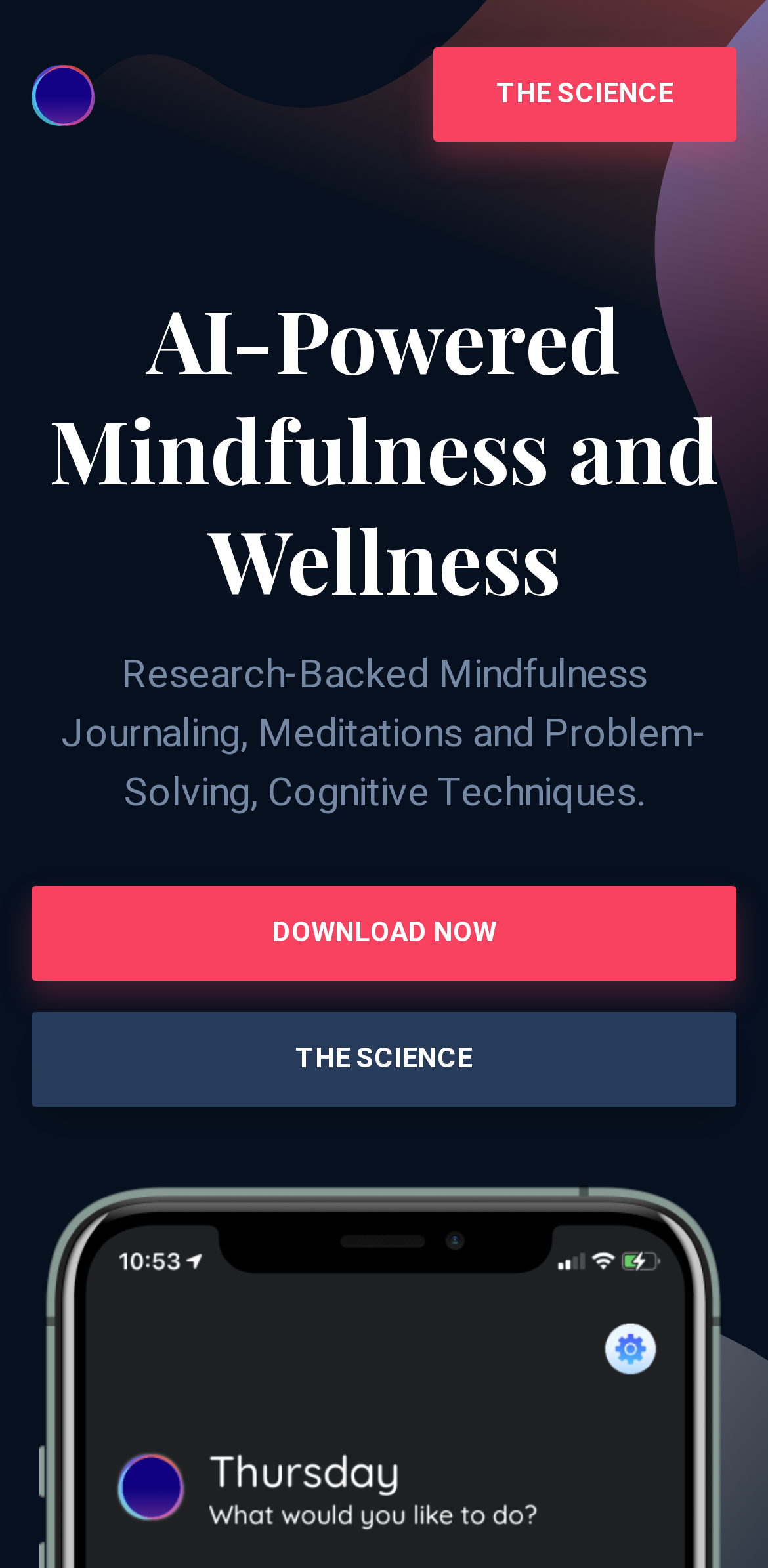Use a single word or phrase to answer the question: What can be downloaded from this website?

Unknown